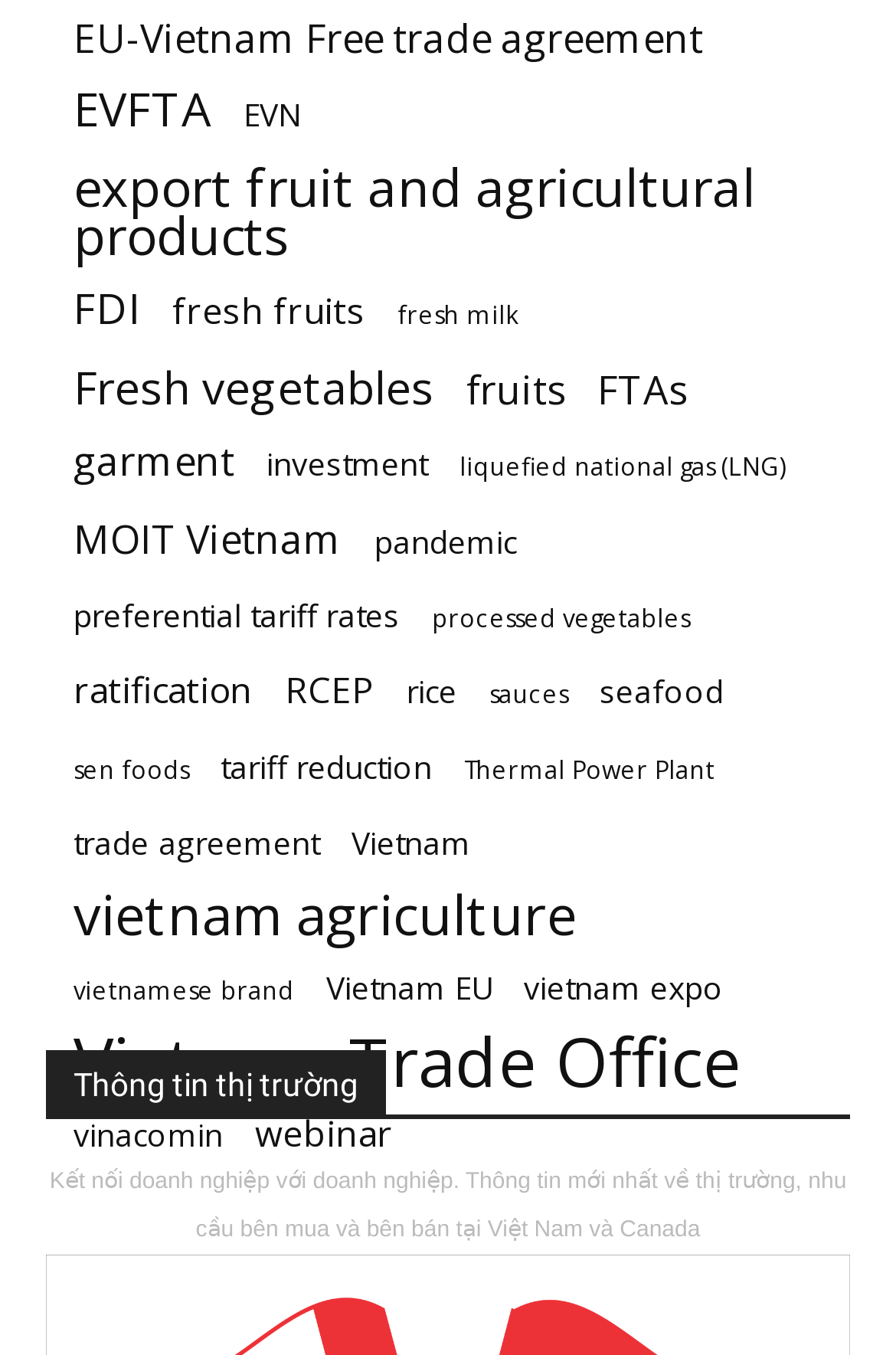Kindly determine the bounding box coordinates for the area that needs to be clicked to execute this instruction: "View information about export fruit and agricultural products".

[0.082, 0.121, 0.892, 0.192]